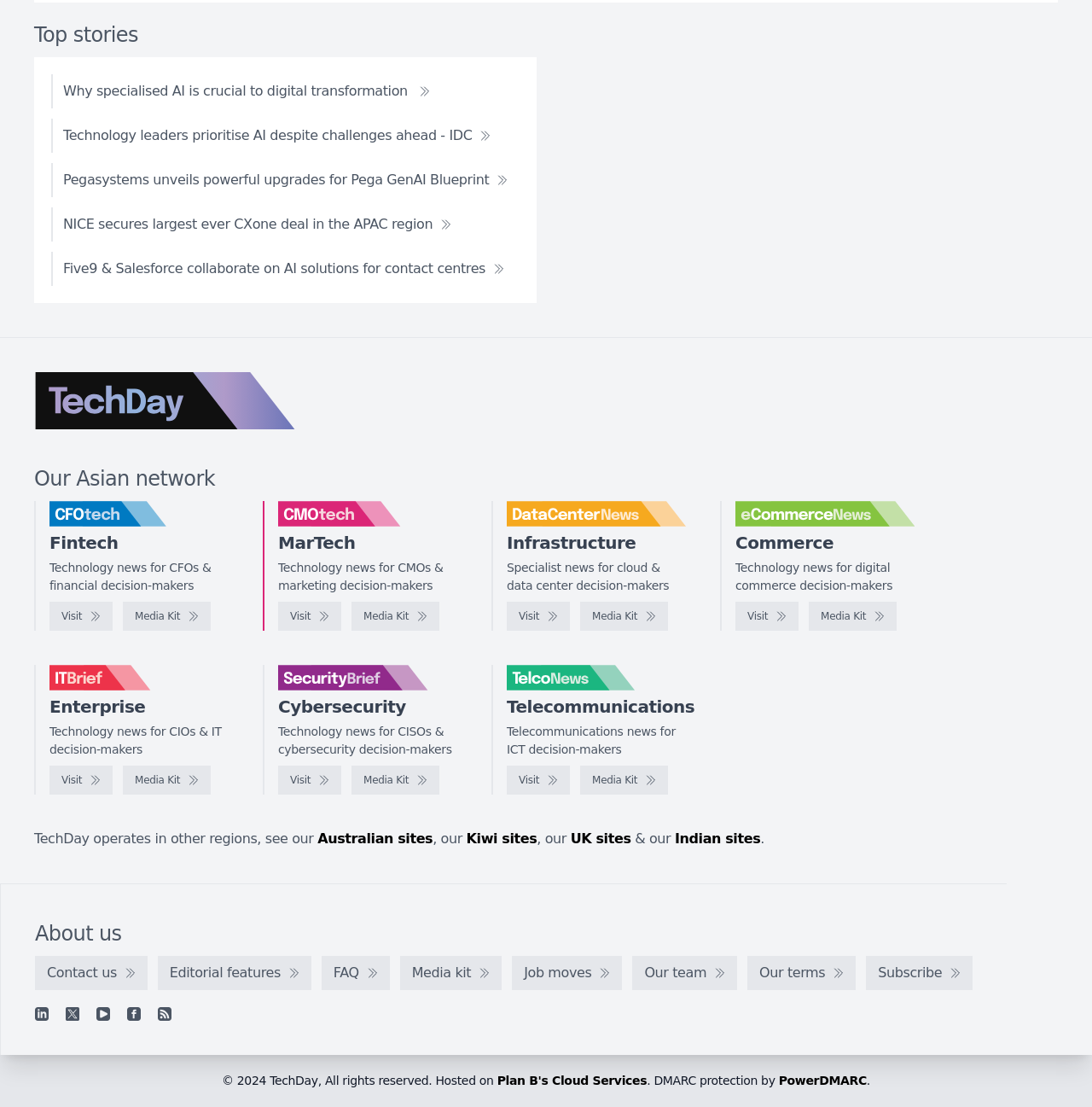Answer briefly with one word or phrase:
What regions does TechDay operate in?

Multiple regions